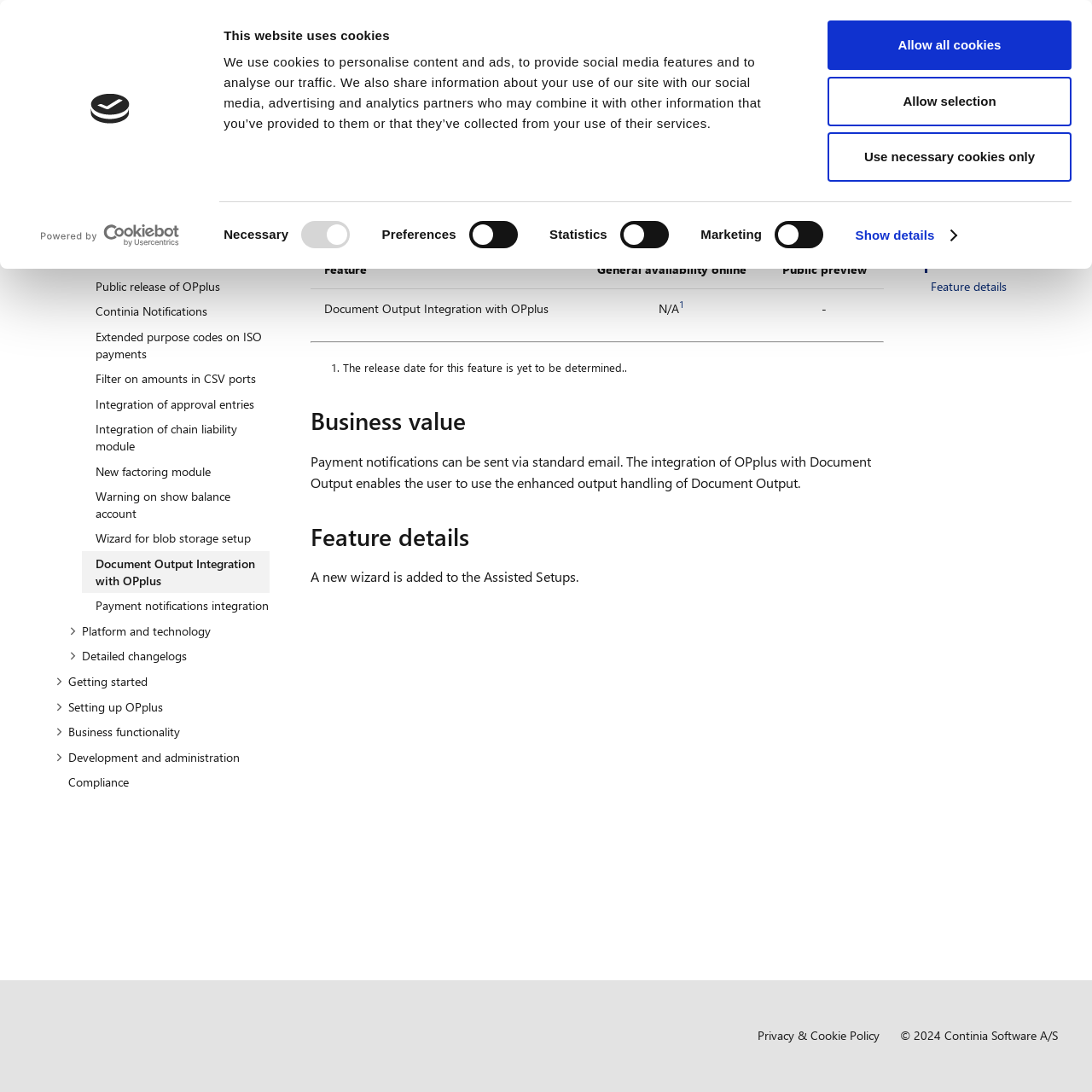Provide a short answer using a single word or phrase for the following question: 
What is the title of the current document?

Document Output Integration with OPplus